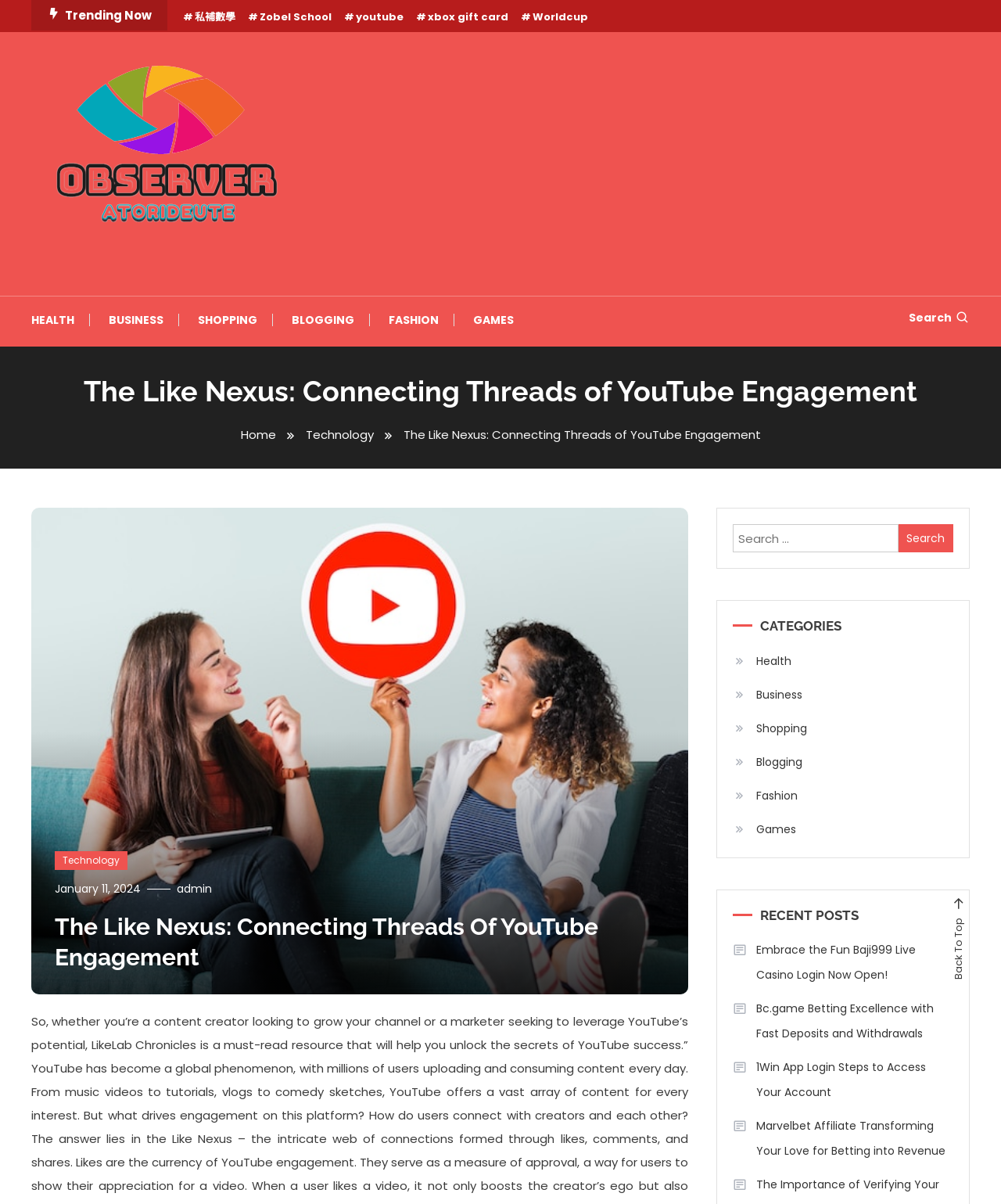What is the purpose of the button at the top right corner?
Using the details shown in the screenshot, provide a comprehensive answer to the question.

I noticed a button at the top right corner with a search icon. By analyzing its position and the surrounding elements, I concluded that its purpose is to initiate a search.